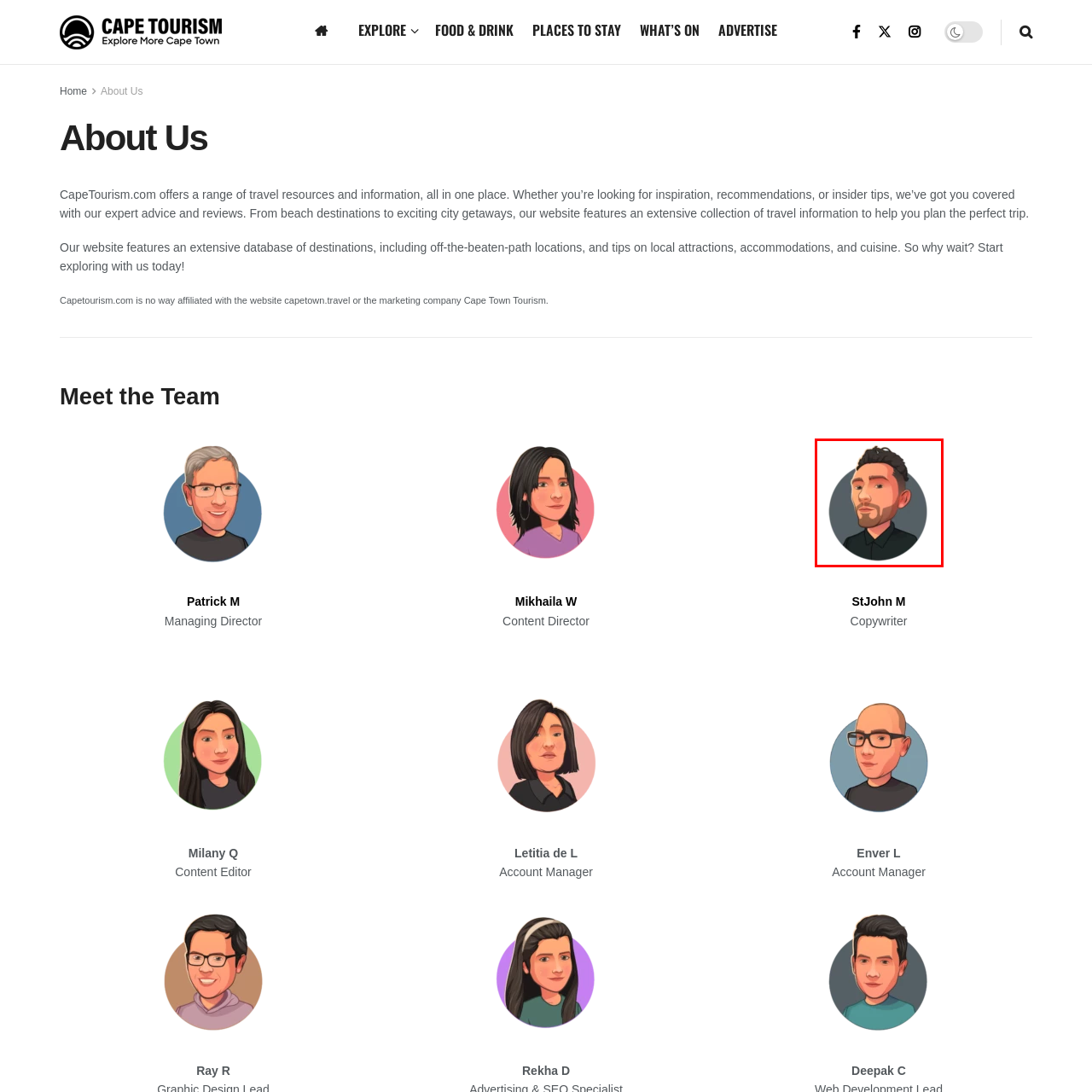Provide an elaborate description of the image marked by the red boundary.

This image features a stylized, cartoon-like portrait of an individual with a modern, professional appearance. He has curly dark hair and a well-groomed beard, exuding a confident demeanor. The subject is shown from the chest up, set against a simple, muted background that enhances the visual focus on his face. He is depicted wearing a black shirt, which suggests a polished and professional look. This illustration represents StJohn M, a Copywriter at CapeTourism.com, contributing to the team’s creative efforts in promoting travel resources and experiences.